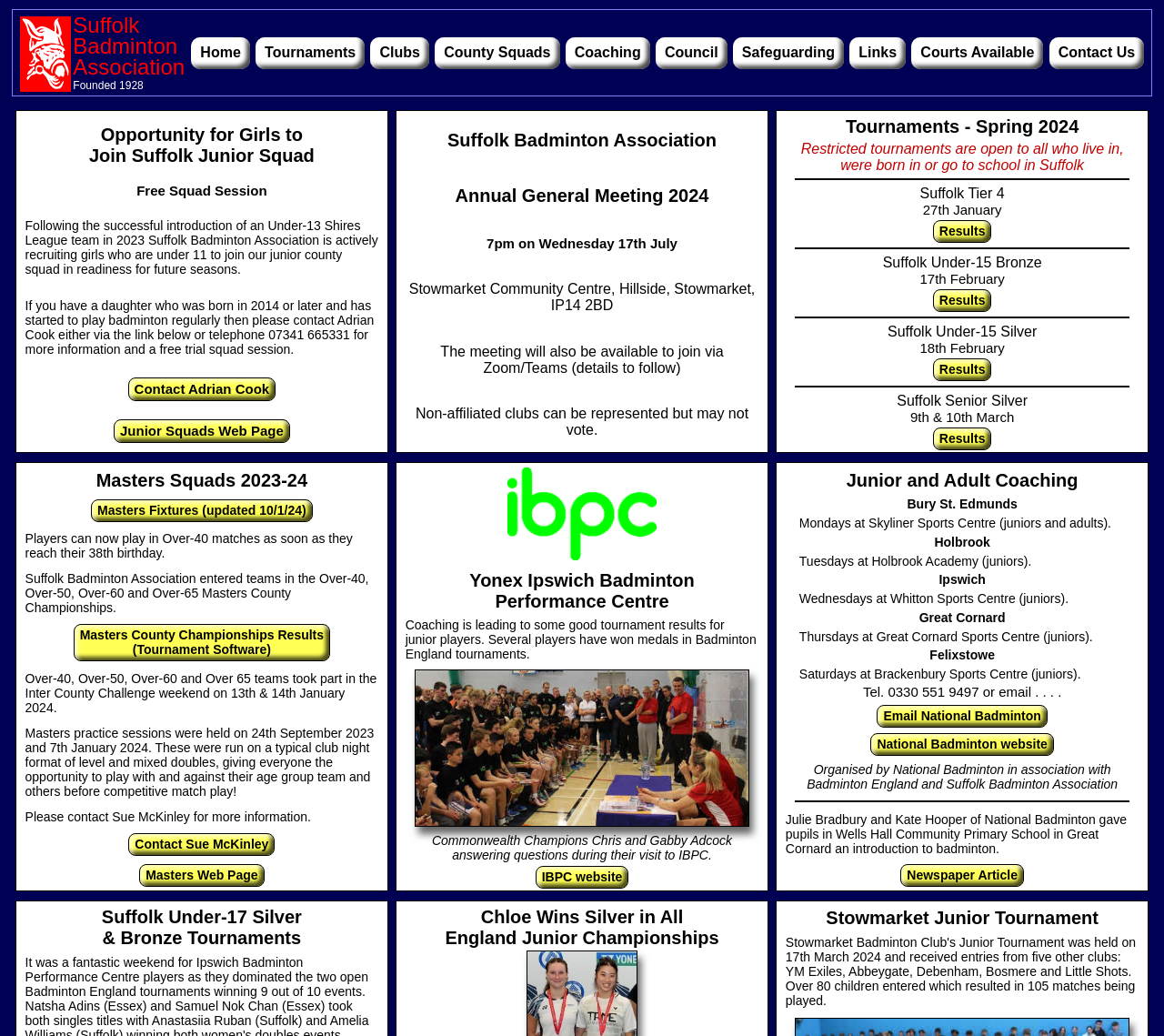Locate the bounding box coordinates of the element's region that should be clicked to carry out the following instruction: "Click the 'Tournaments' link". The coordinates need to be four float numbers between 0 and 1, i.e., [left, top, right, bottom].

[0.22, 0.036, 0.313, 0.066]